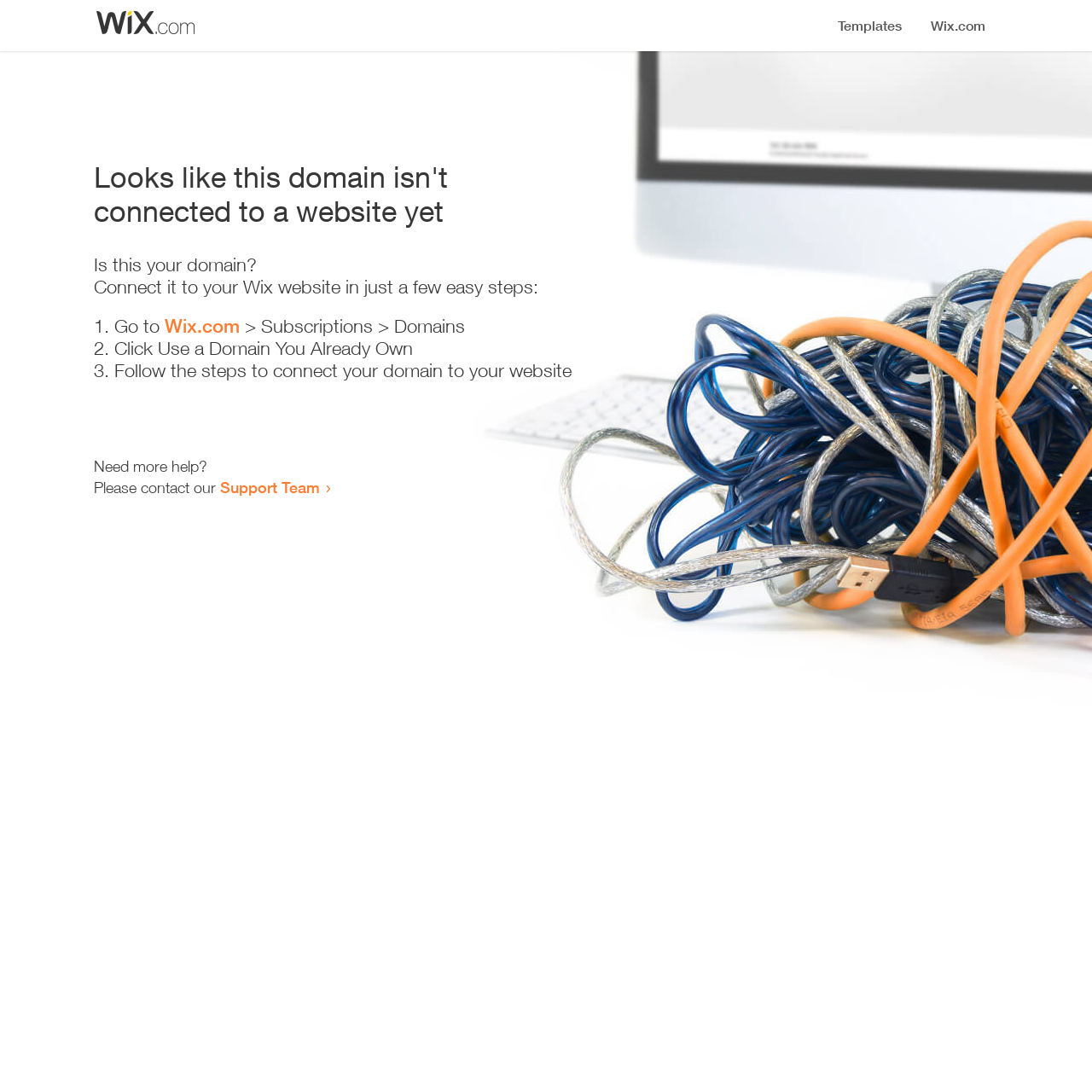What is the purpose of the webpage? Using the information from the screenshot, answer with a single word or phrase.

Domain connection